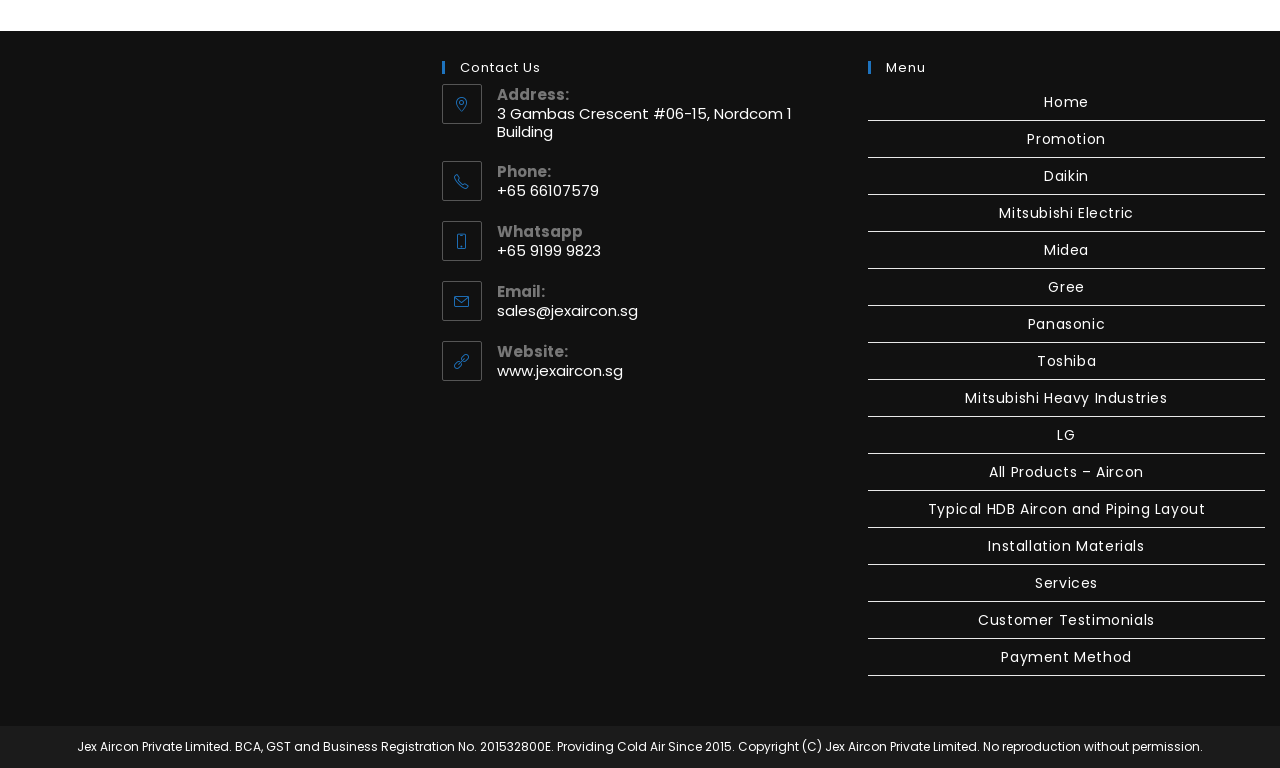Identify the bounding box coordinates for the UI element described as follows: "All Products – Aircon". Ensure the coordinates are four float numbers between 0 and 1, formatted as [left, top, right, bottom].

[0.678, 0.592, 0.988, 0.639]